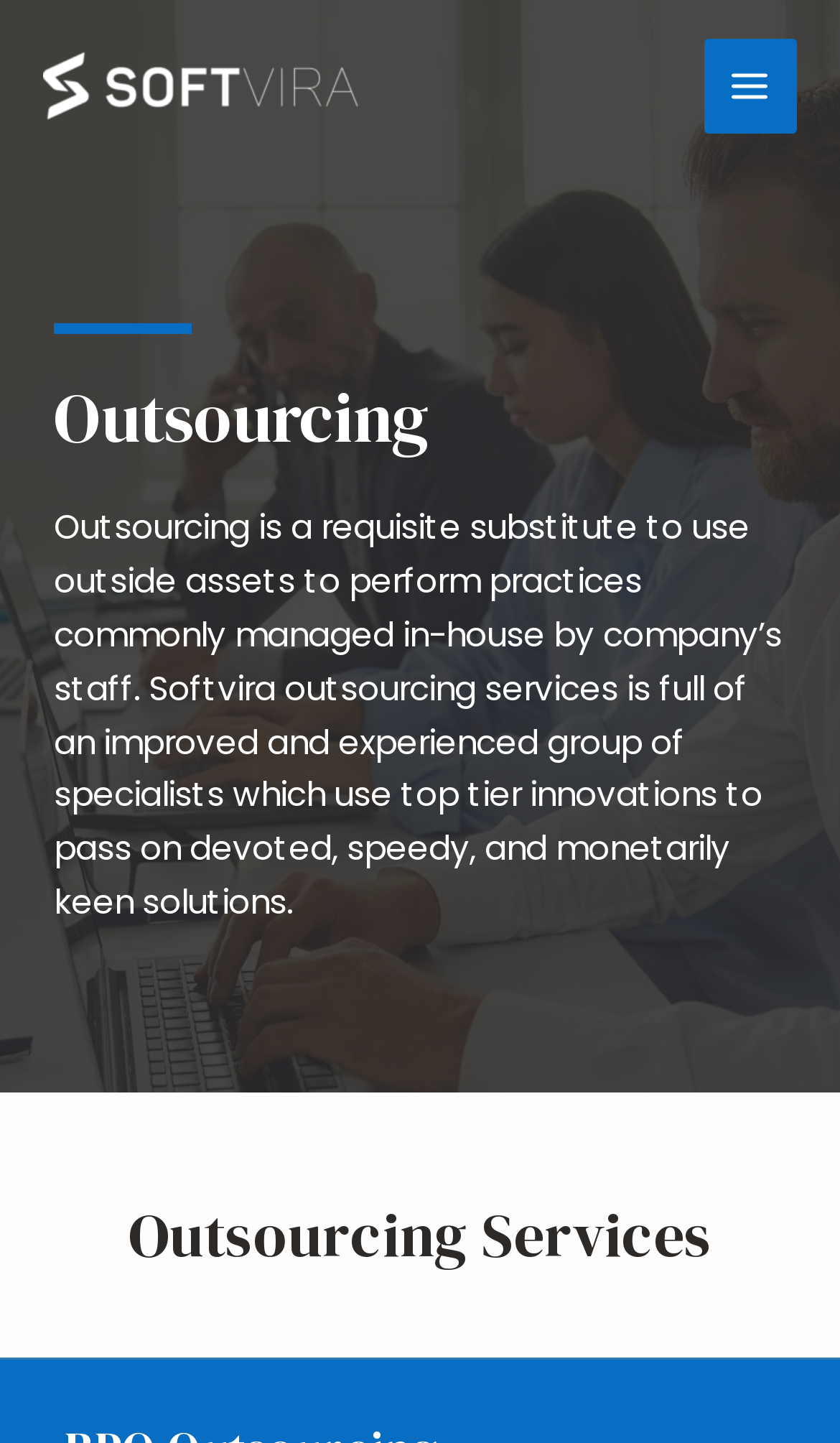From the given element description: "Main Menu", find the bounding box for the UI element. Provide the coordinates as four float numbers between 0 and 1, in the order [left, top, right, bottom].

[0.838, 0.027, 0.949, 0.092]